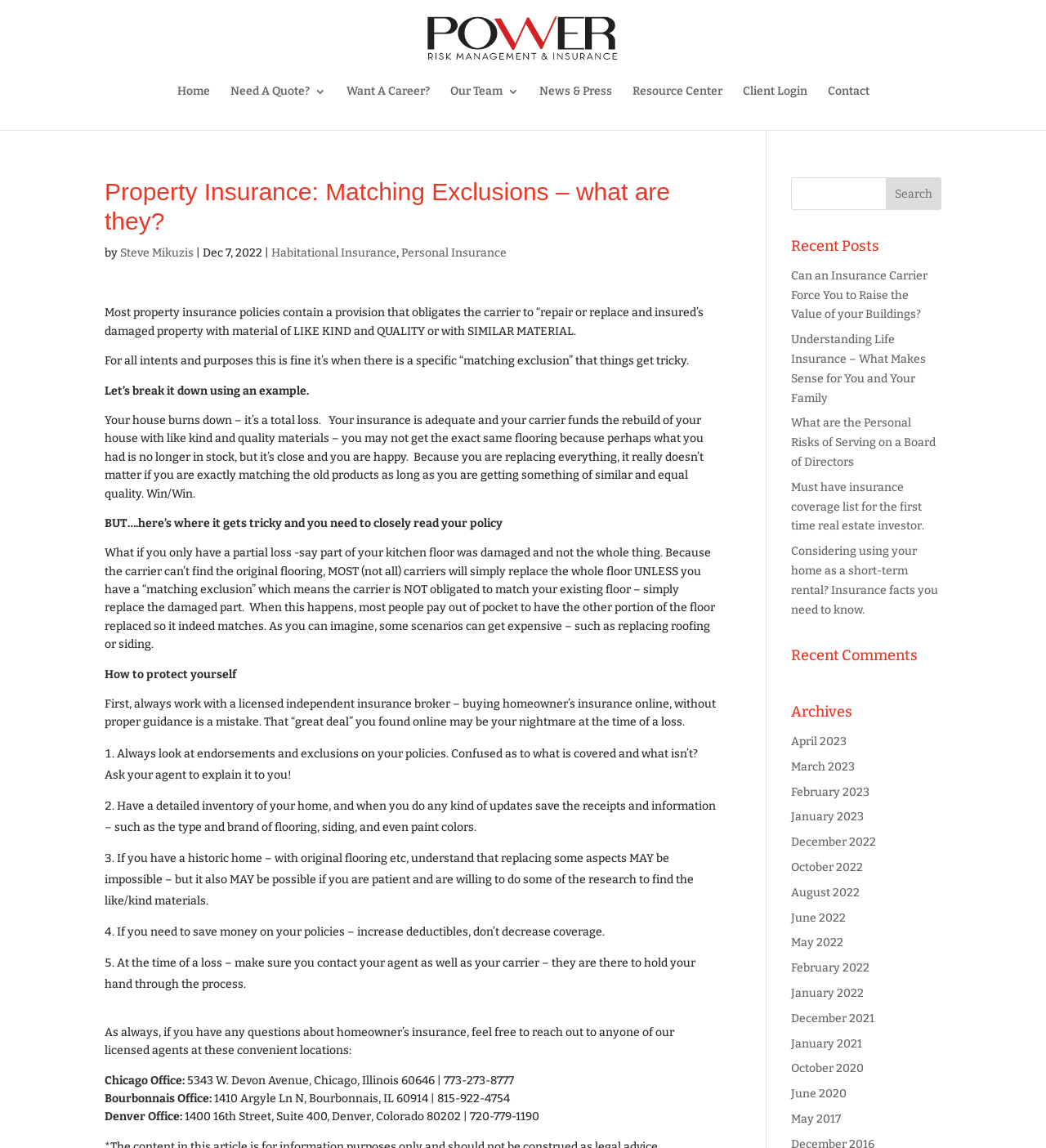Please locate the bounding box coordinates of the region I need to click to follow this instruction: "Read the recent post 'Can an Insurance Carrier Force You to Raise the Value of your Buildings?'".

[0.756, 0.234, 0.887, 0.28]